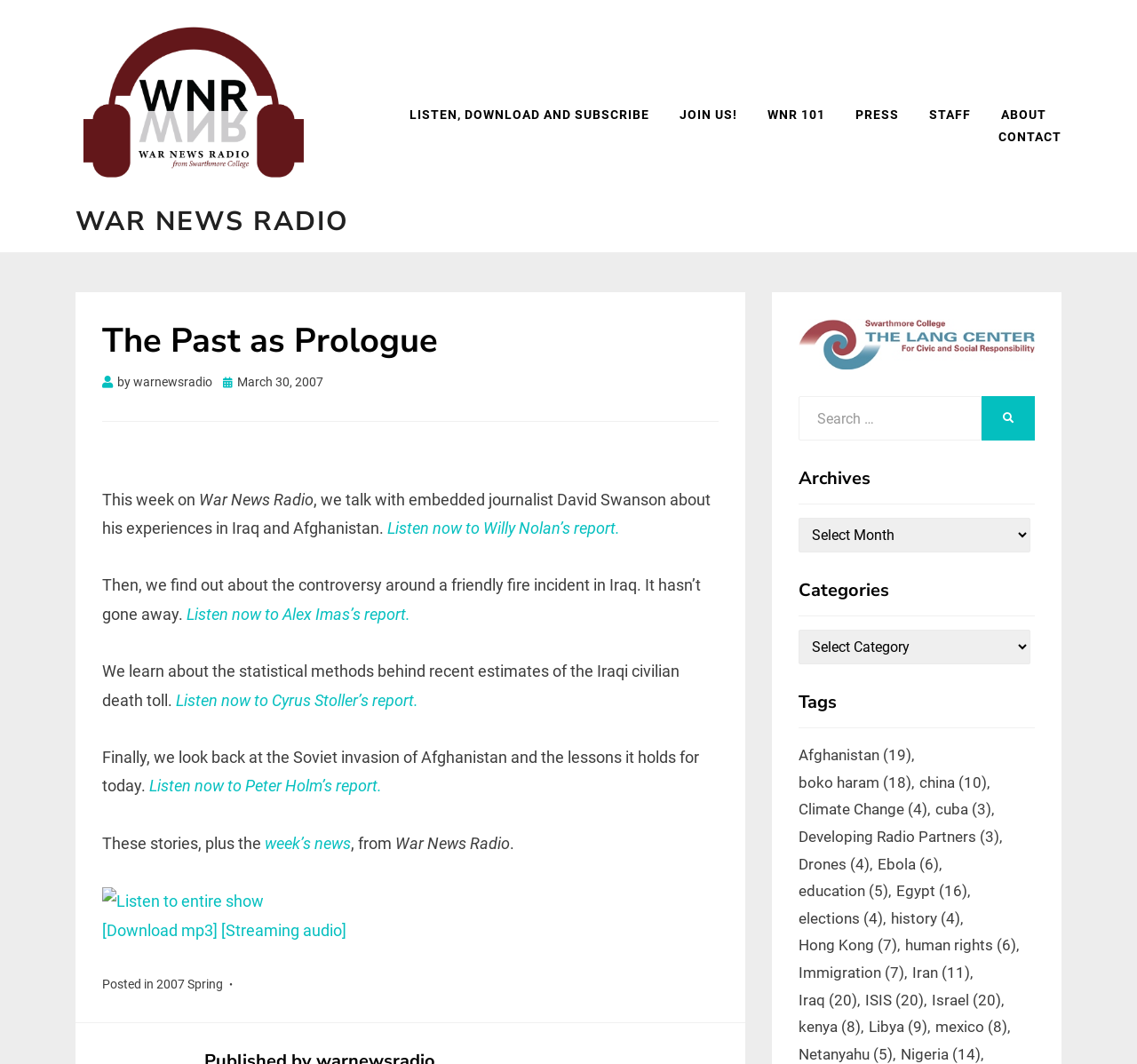Please identify the bounding box coordinates of the clickable area that will allow you to execute the instruction: "Search for something".

[0.702, 0.372, 0.91, 0.414]